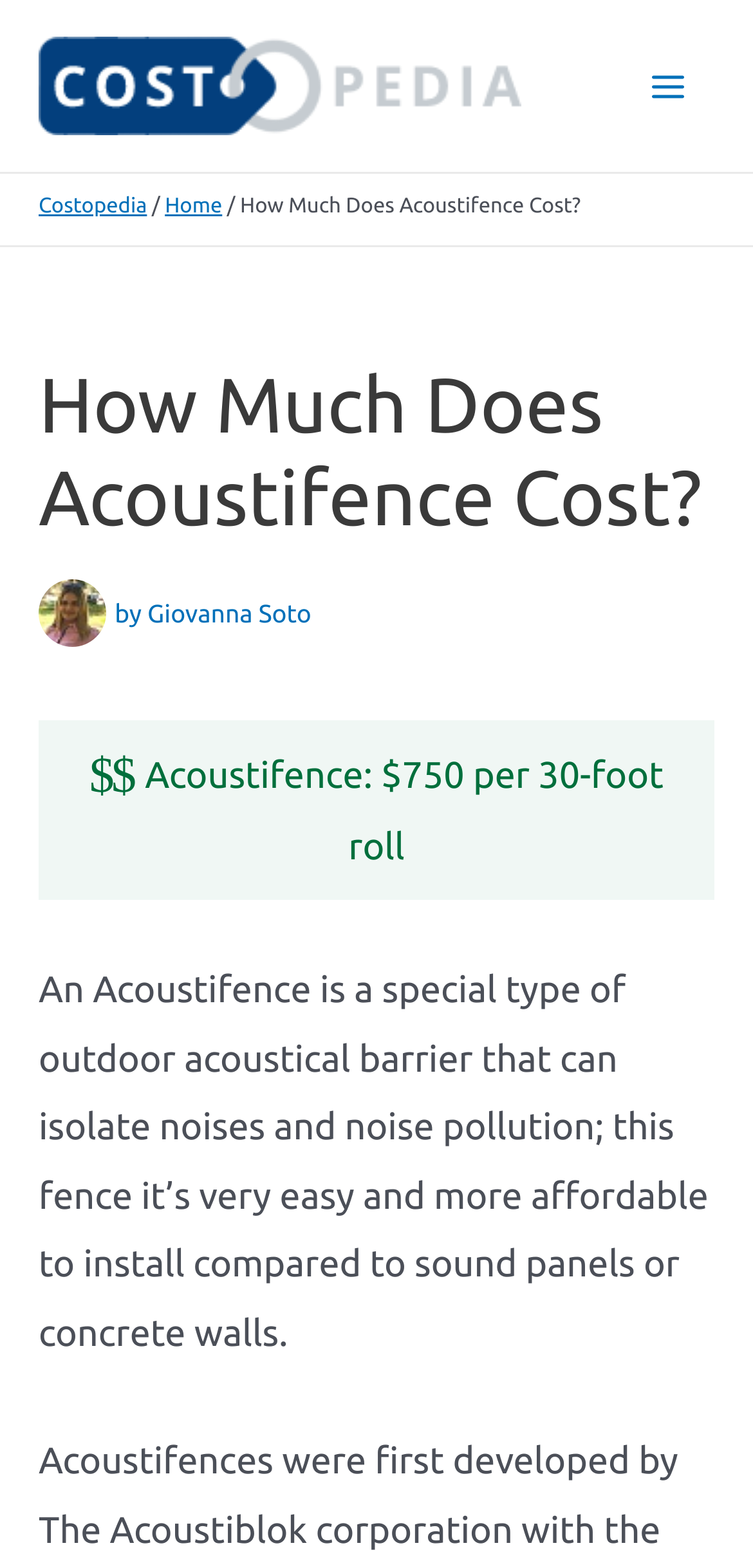Who is the author of the article?
Please provide a detailed answer to the question.

I found the answer in the HeaderAsNonLandmark section of the webpage, where it is stated 'by Giovanna Soto' next to the Giovanna Soto Icon.